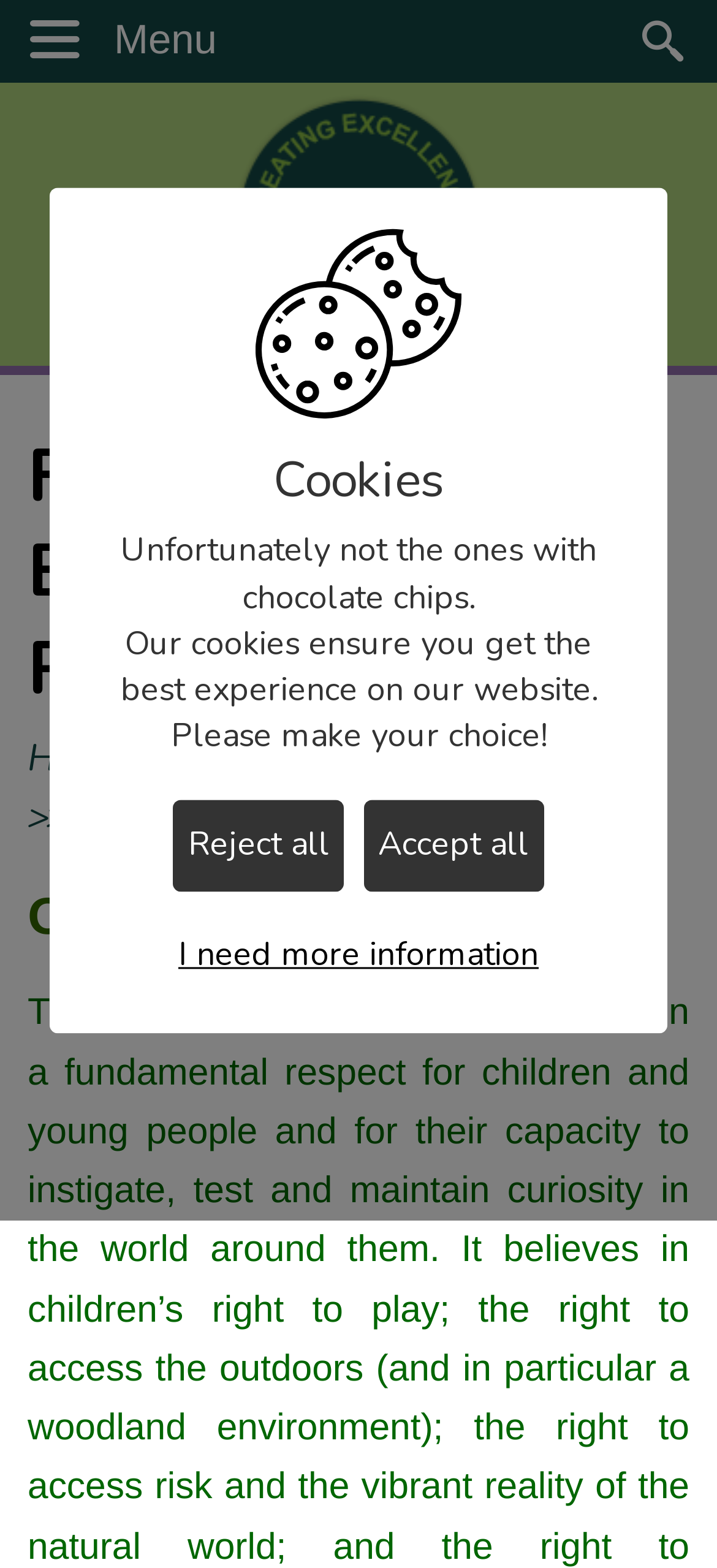Please identify the bounding box coordinates of the area I need to click to accomplish the following instruction: "Read about the Headteacher's Welcome".

[0.0, 0.0, 0.887, 0.051]